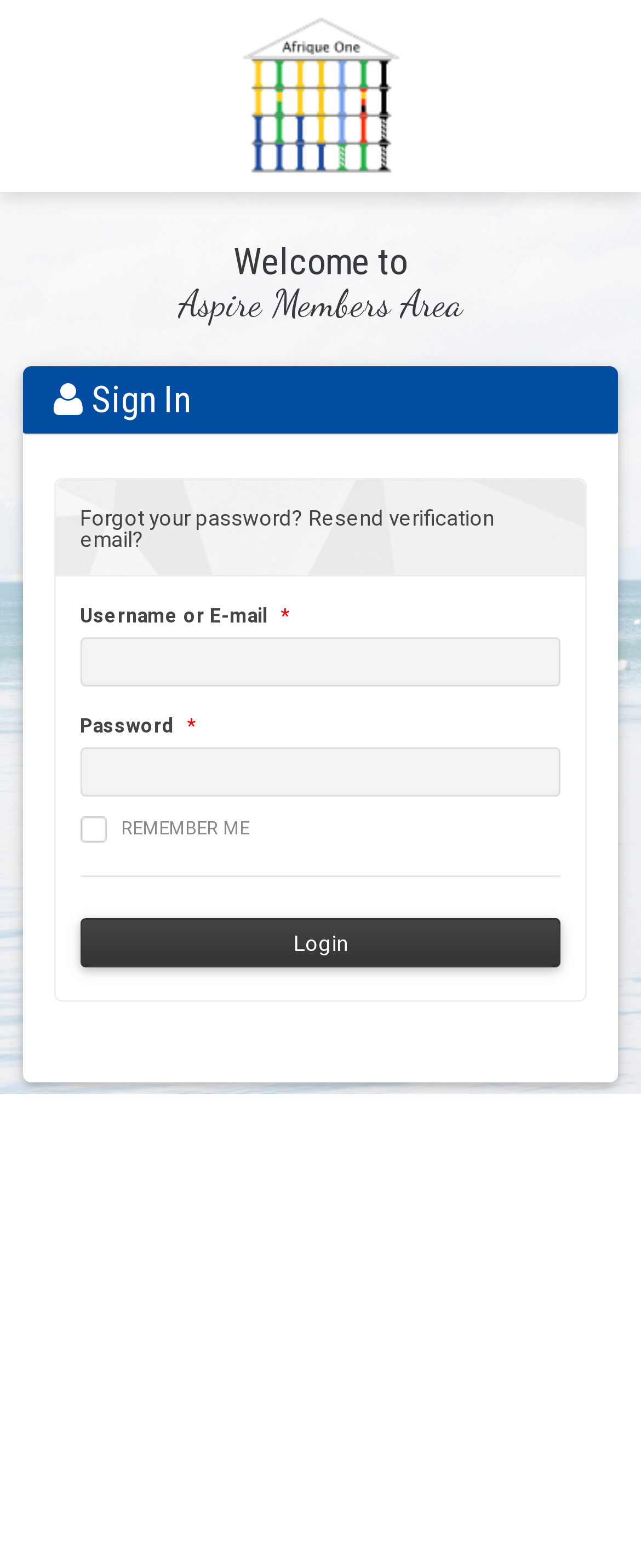Refer to the image and provide an in-depth answer to the question: 
What is the function of the 'REMEMBER ME' checkbox?

The 'REMEMBER ME' checkbox is located between the password input field and the login button, implying that it is related to the login process. Its presence suggests that it allows users to save their login credentials for future logins, making it easier to access the members area.